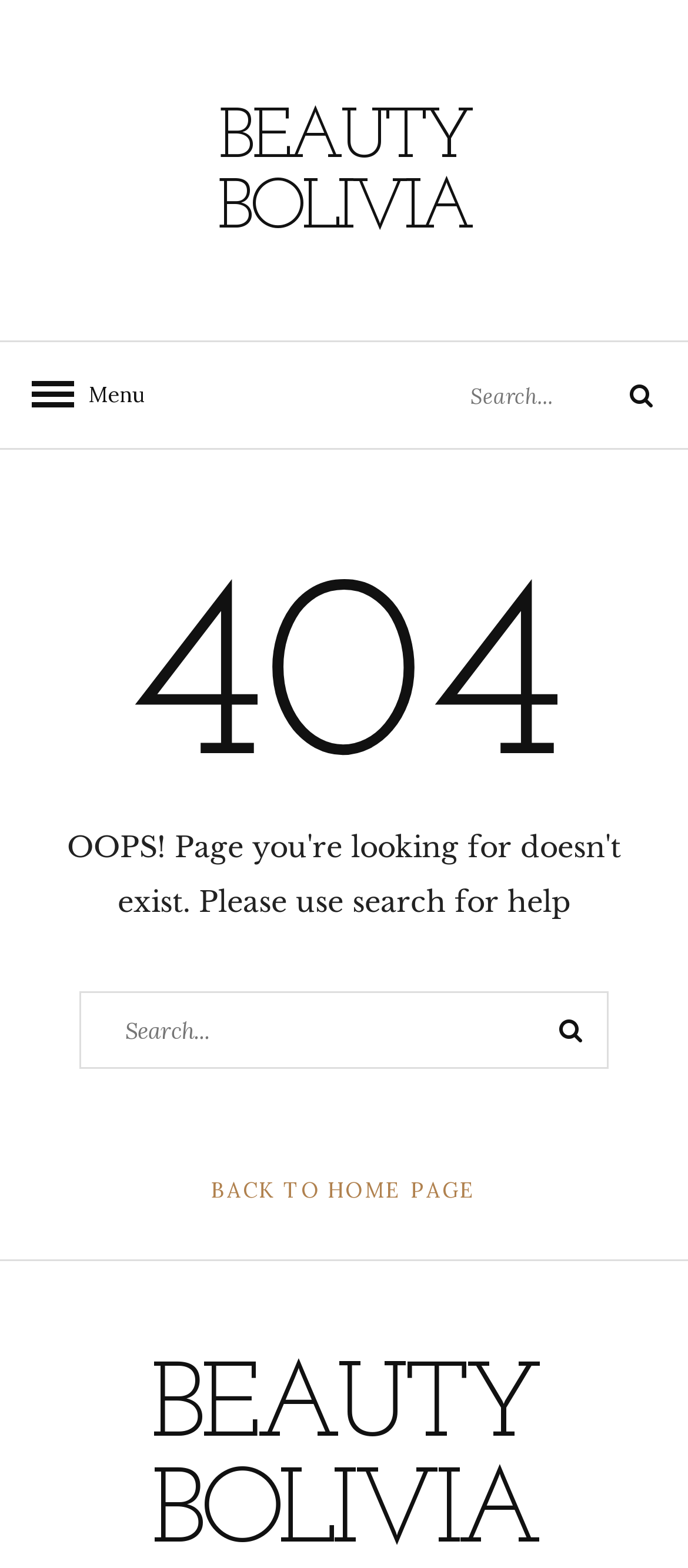What is the name of the website?
Provide a fully detailed and comprehensive answer to the question.

The website name 'Beauty Bolivia' is displayed as a link at the top left corner of the page, and it is also mentioned in the content info section at the bottom of the page.